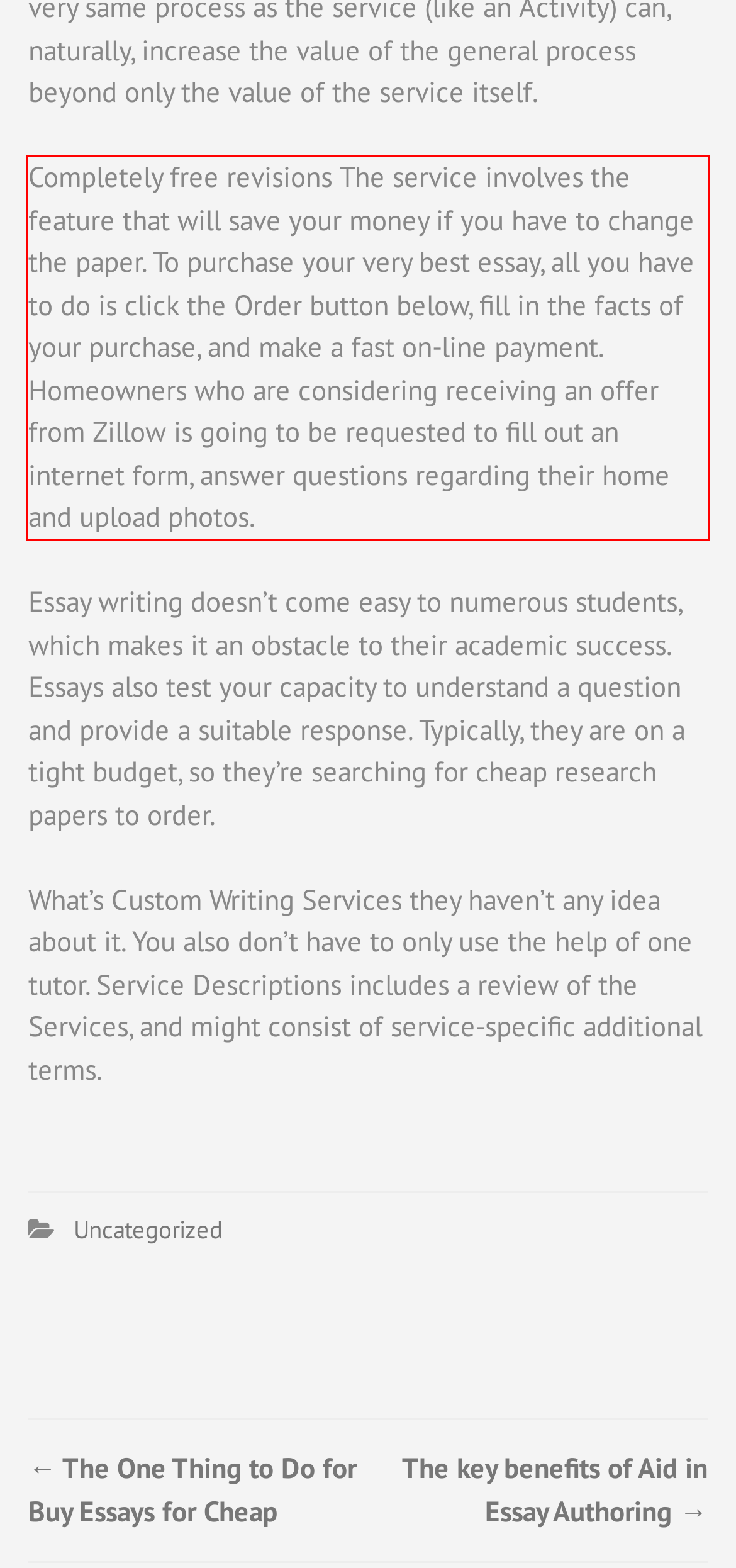You have a screenshot of a webpage with a red bounding box. Use OCR to generate the text contained within this red rectangle.

Completely free revisions The service involves the feature that will save your money if you have to change the paper. To purchase your very best essay, all you have to do is click the Order button below, fill in the facts of your purchase, and make a fast on-line payment. Homeowners who are considering receiving an offer from Zillow is going to be requested to fill out an internet form, answer questions regarding their home and upload photos.